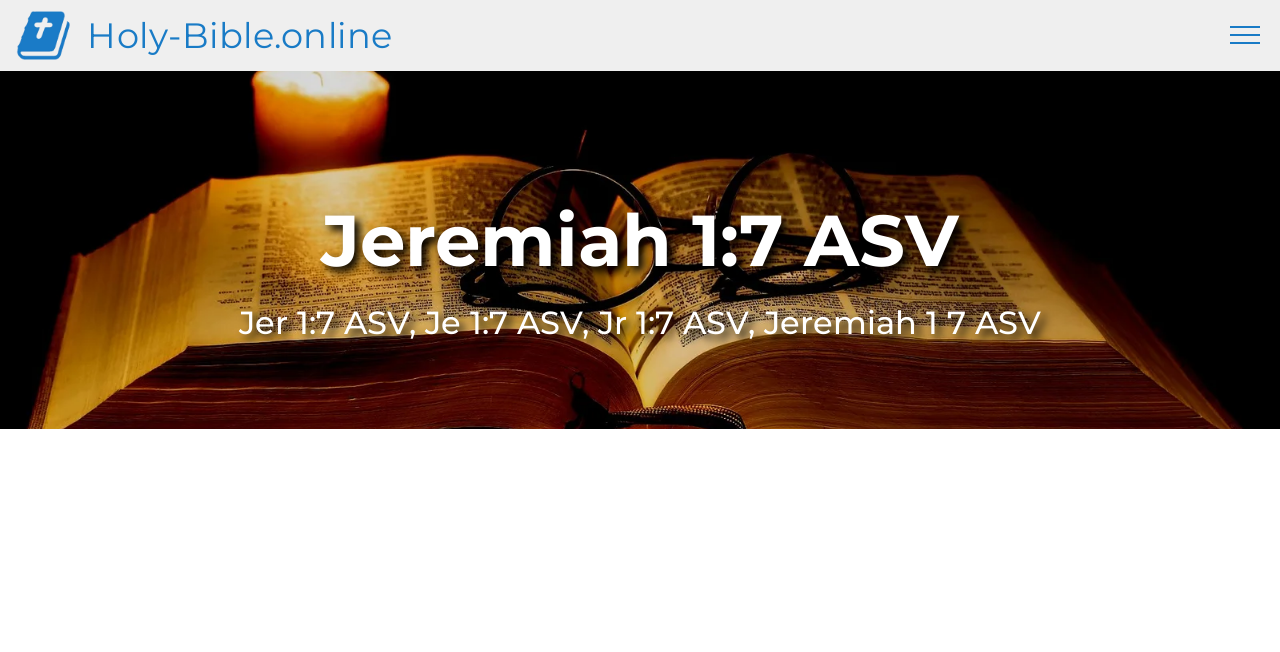What is the name of the Bible version?
Give a single word or phrase as your answer by examining the image.

ASV